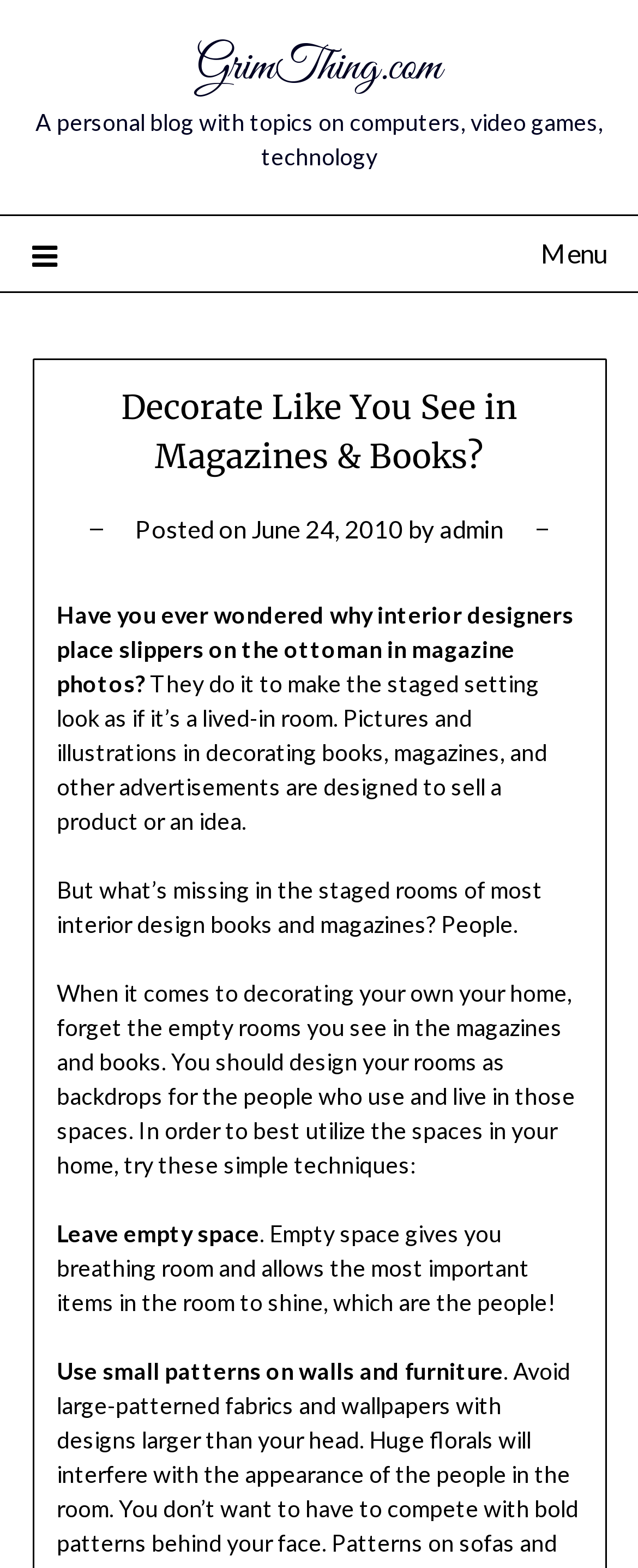Using details from the image, please answer the following question comprehensively:
What is one technique for decorating a room?

The static text 'Leave empty space. Empty space gives you breathing room and allows the most important items in the room to shine, which are the people!' suggests that leaving empty space is a technique for decorating a room.